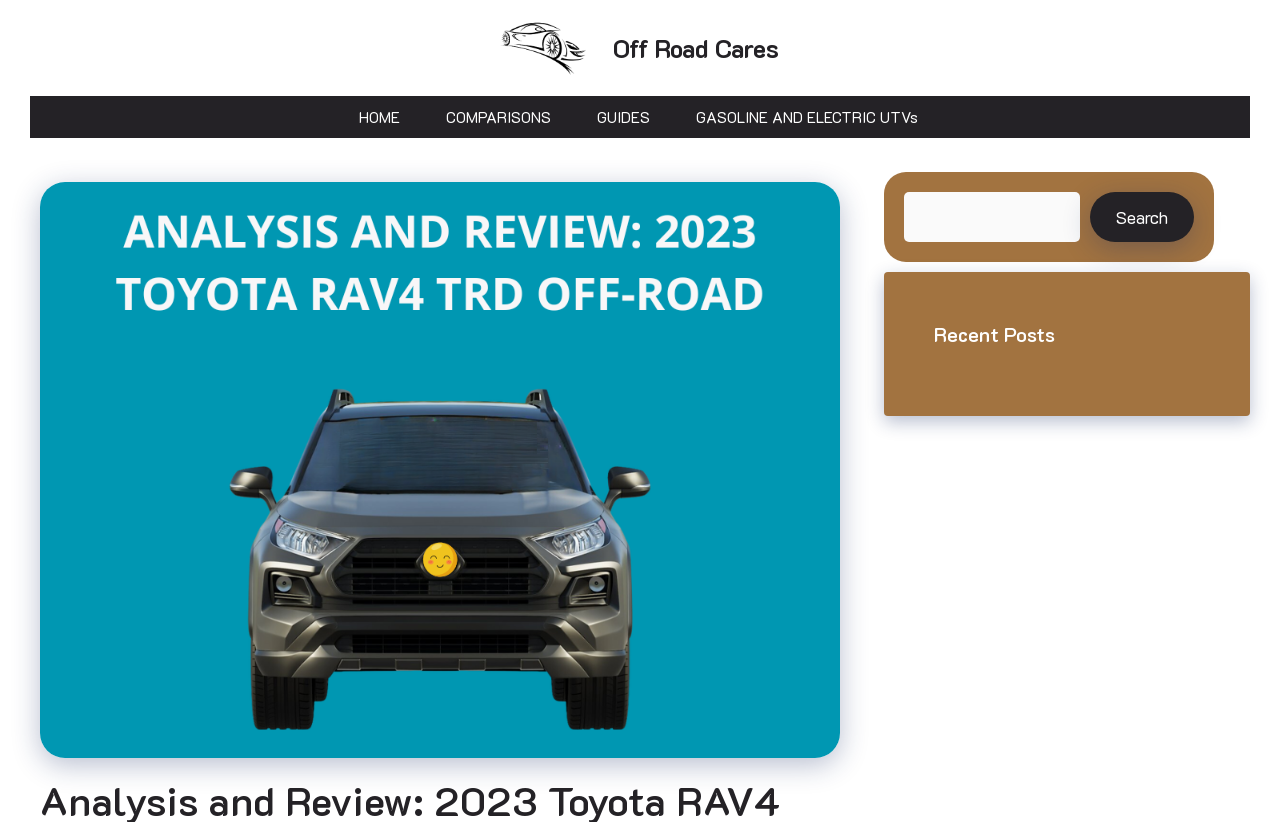What is the purpose of the search box?
Using the screenshot, give a one-word or short phrase answer.

Search